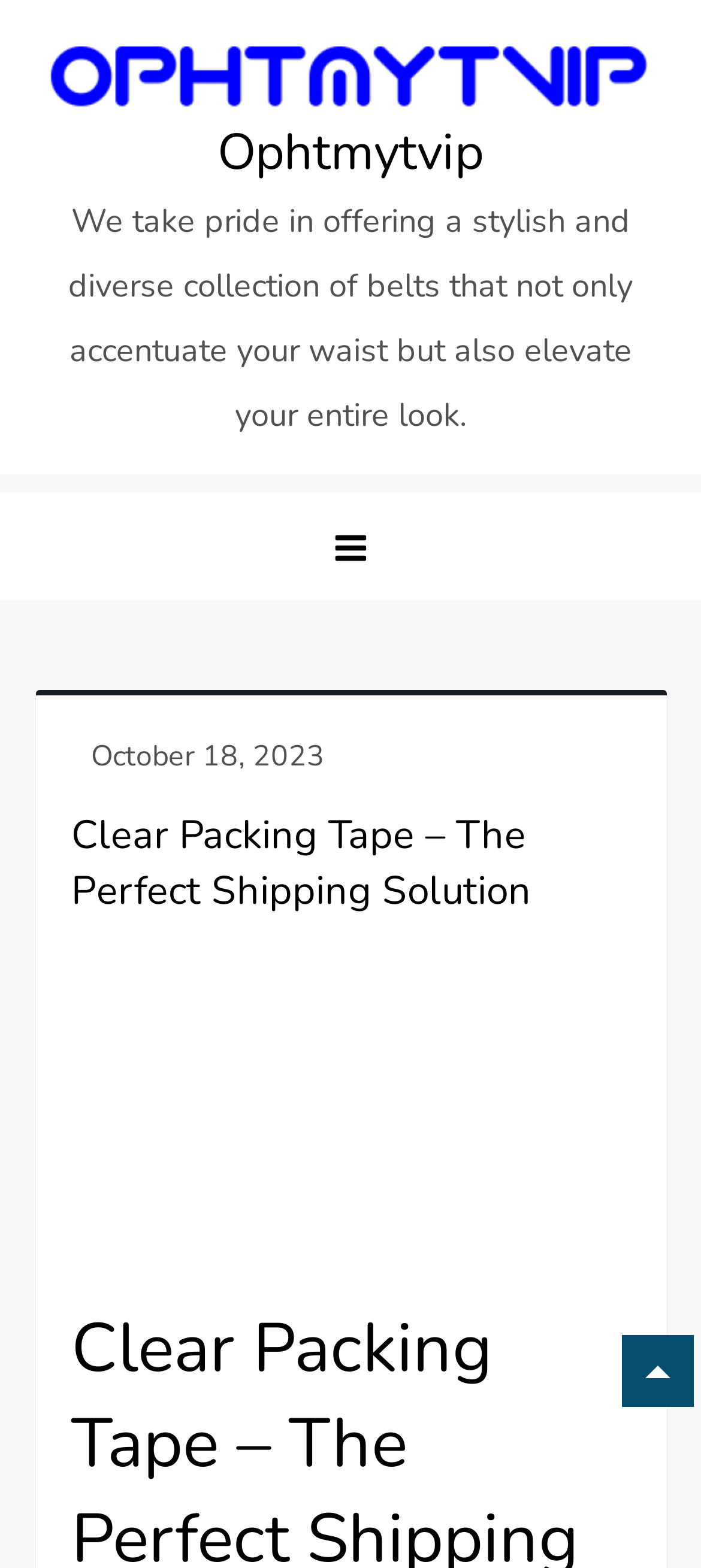Is the menu expanded?
Please answer the question with a detailed response using the information from the screenshot.

The button with the label 'menu' has an attribute 'expanded' set to 'False', indicating that the menu is not currently expanded.